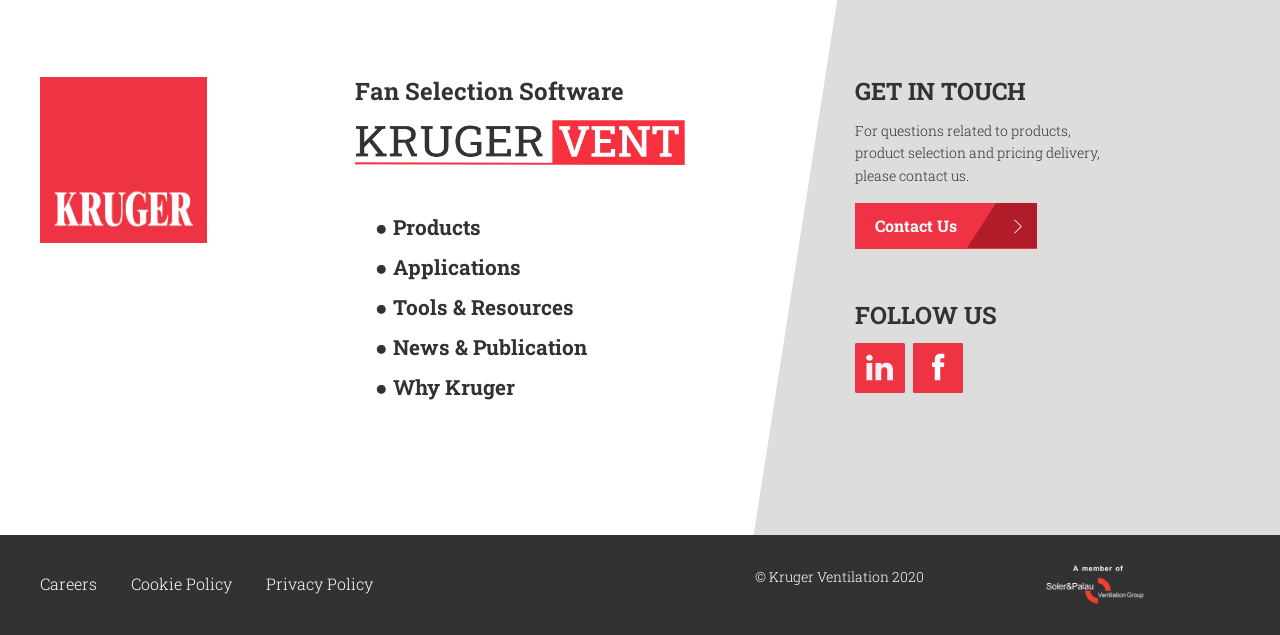Please indicate the bounding box coordinates for the clickable area to complete the following task: "Ask a question". The coordinates should be specified as four float numbers between 0 and 1, i.e., [left, top, right, bottom].

None